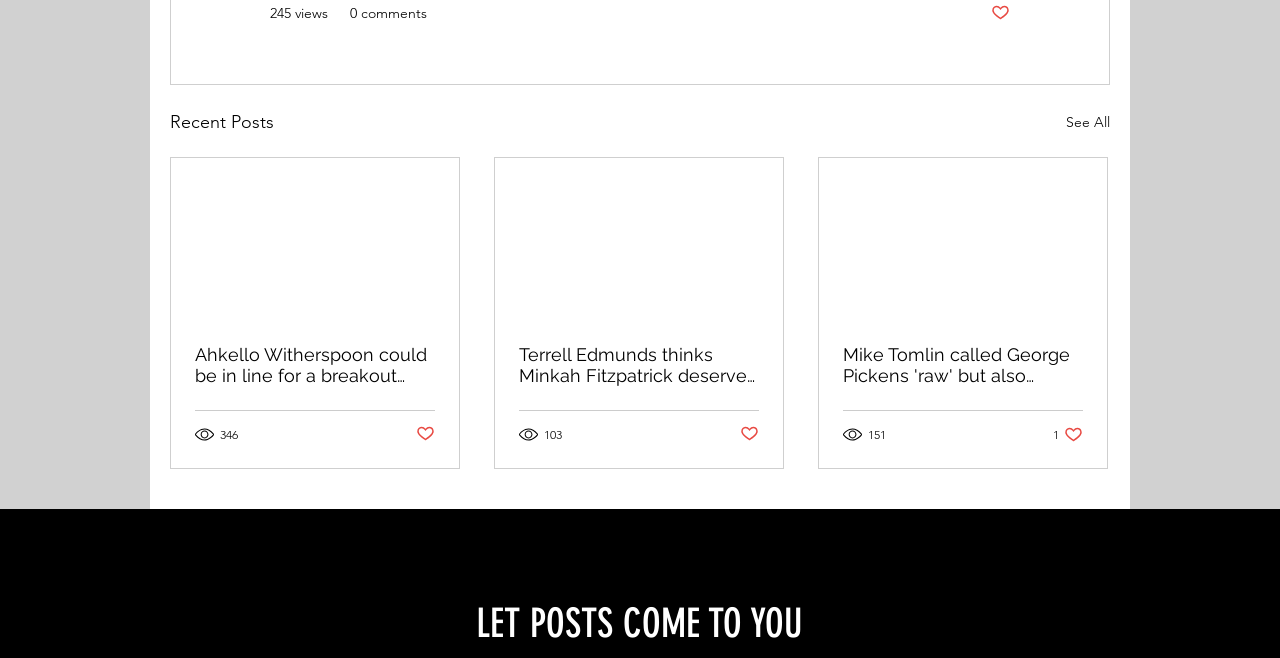Please specify the bounding box coordinates of the region to click in order to perform the following instruction: "Like a post".

[0.325, 0.645, 0.34, 0.676]